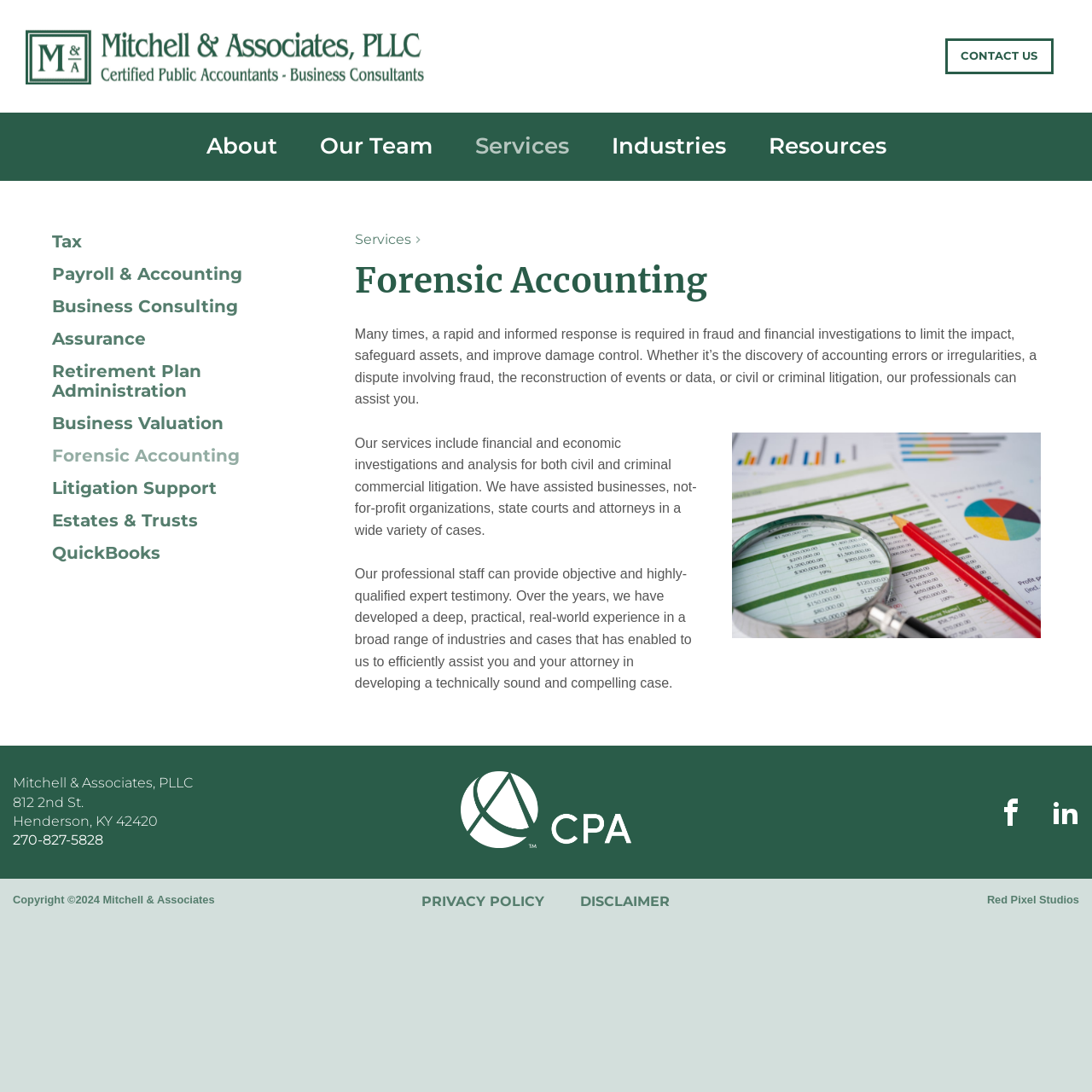Write an elaborate caption that captures the essence of the webpage.

The webpage is about Mitchell & Associates, a CPA firm based in Henderson, Kentucky, specializing in forensic accounting. At the top, there is a navigation menu with links to "Home", "CONTACT US", "About", "Our Team", "Services", "Industries", and "Resources". 

Below the navigation menu, there is a main section that takes up most of the page. Within this section, there is a prominent header "Forensic Accounting" followed by a paragraph of text explaining the importance of rapid response in fraud and financial investigations. 

To the right of the header, there is an image. Below the image, there are three paragraphs of text describing the services offered by Mitchell & Associates, including financial and economic investigations, expert testimony, and assistance in developing a compelling case.

On the left side of the main section, there is a list of links to various services offered by the firm, including "Tax", "Payroll & Accounting", "Business Consulting", and "Forensic Accounting", among others.

At the bottom of the page, there is a footer section with the firm's address, phone number, and links to social media platforms. There are also links to "PRIVACY POLICY" and "DISCLAIMER" pages. Additionally, there is a copyright notice and a credit to the website development company, Red Pixel Studios.